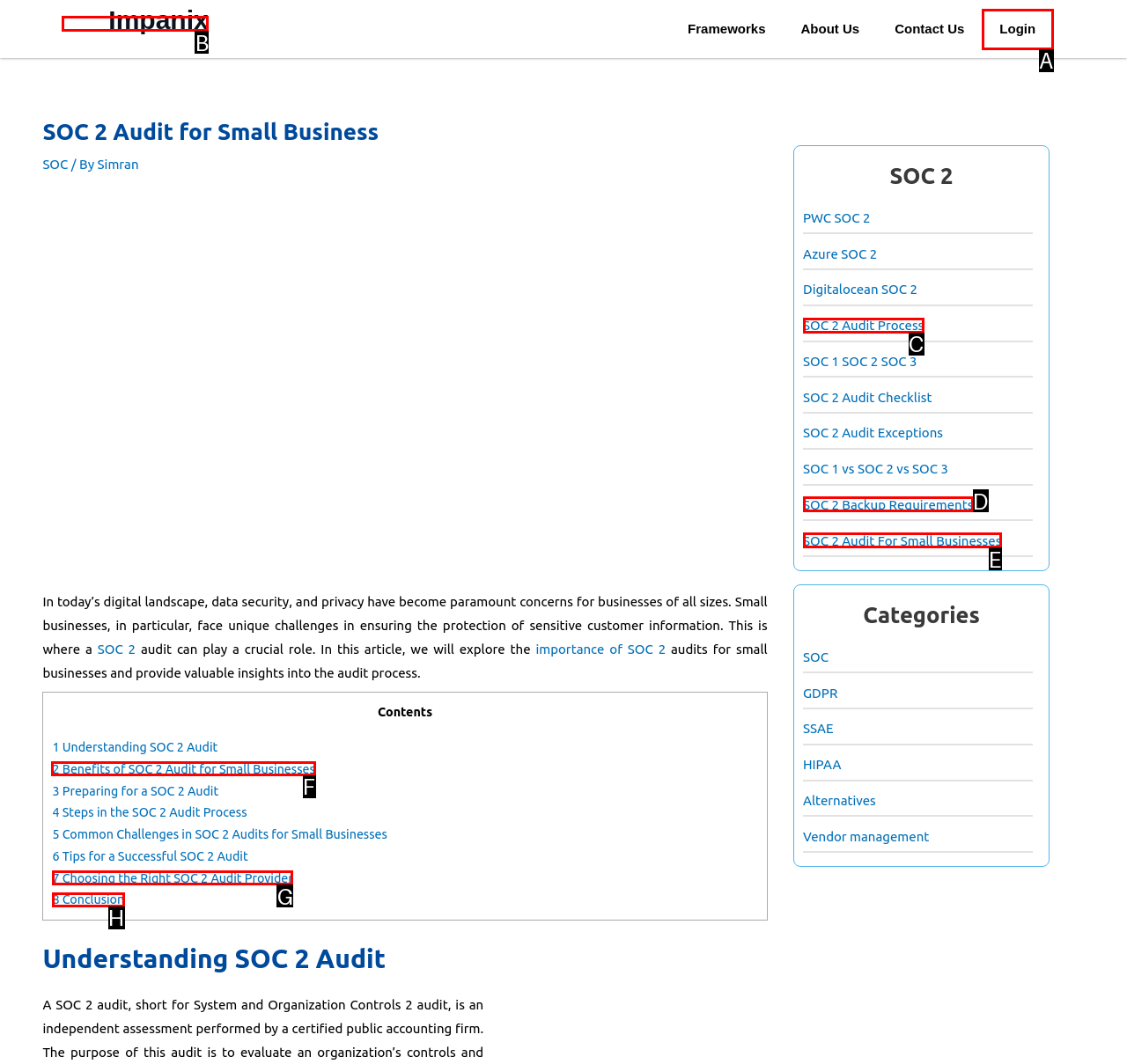Determine the letter of the element to click to accomplish this task: Learn about the 'Benefits of SOC 2 Audit for Small Businesses'. Respond with the letter.

F